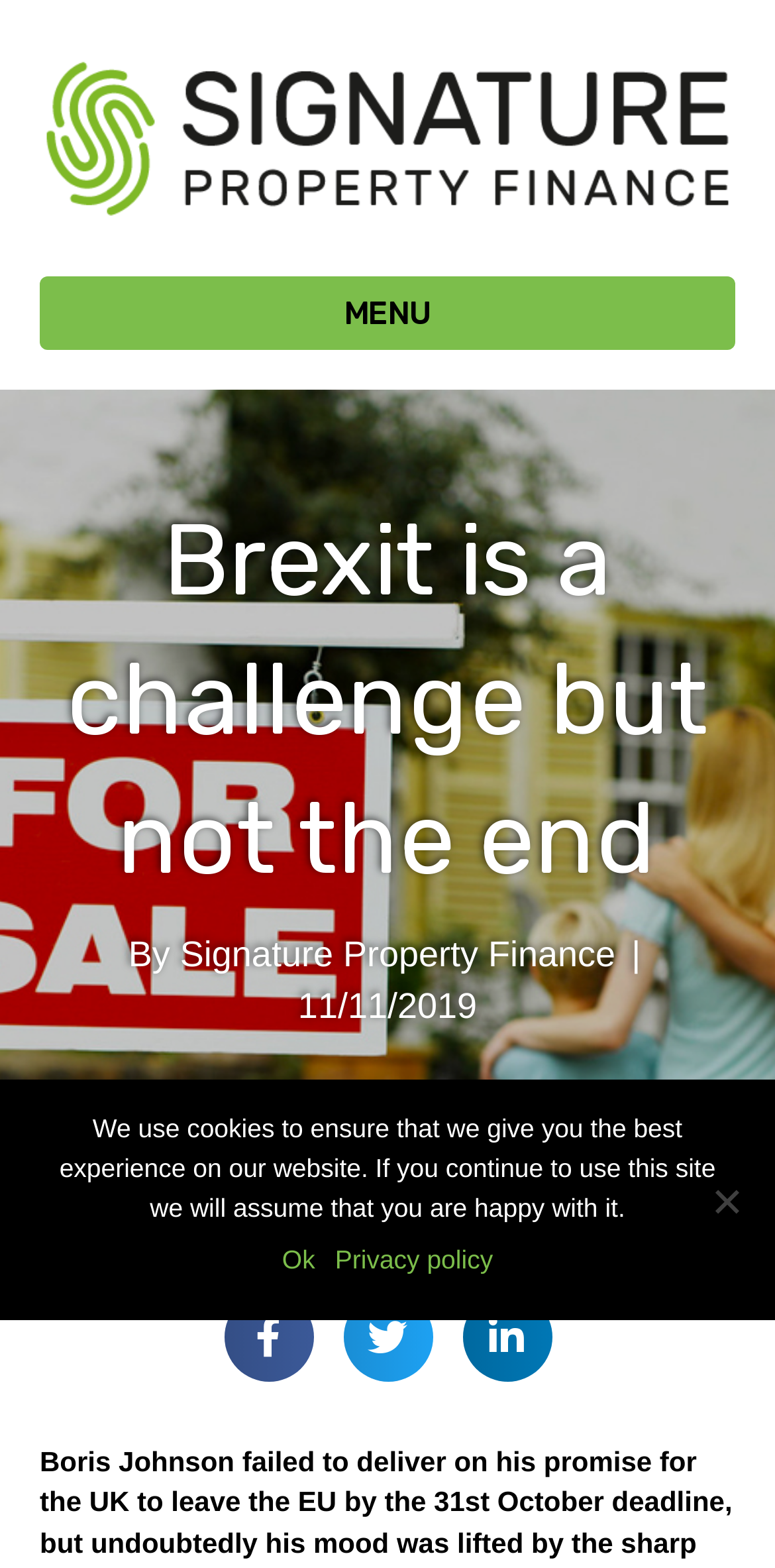Analyze the image and provide a detailed answer to the question: What is the purpose of the cookie notice?

The cookie notice is a dialog box that appears at the bottom of the webpage, informing users that the website uses cookies to ensure the best experience, and providing options to either accept or learn more about the cookie policy.